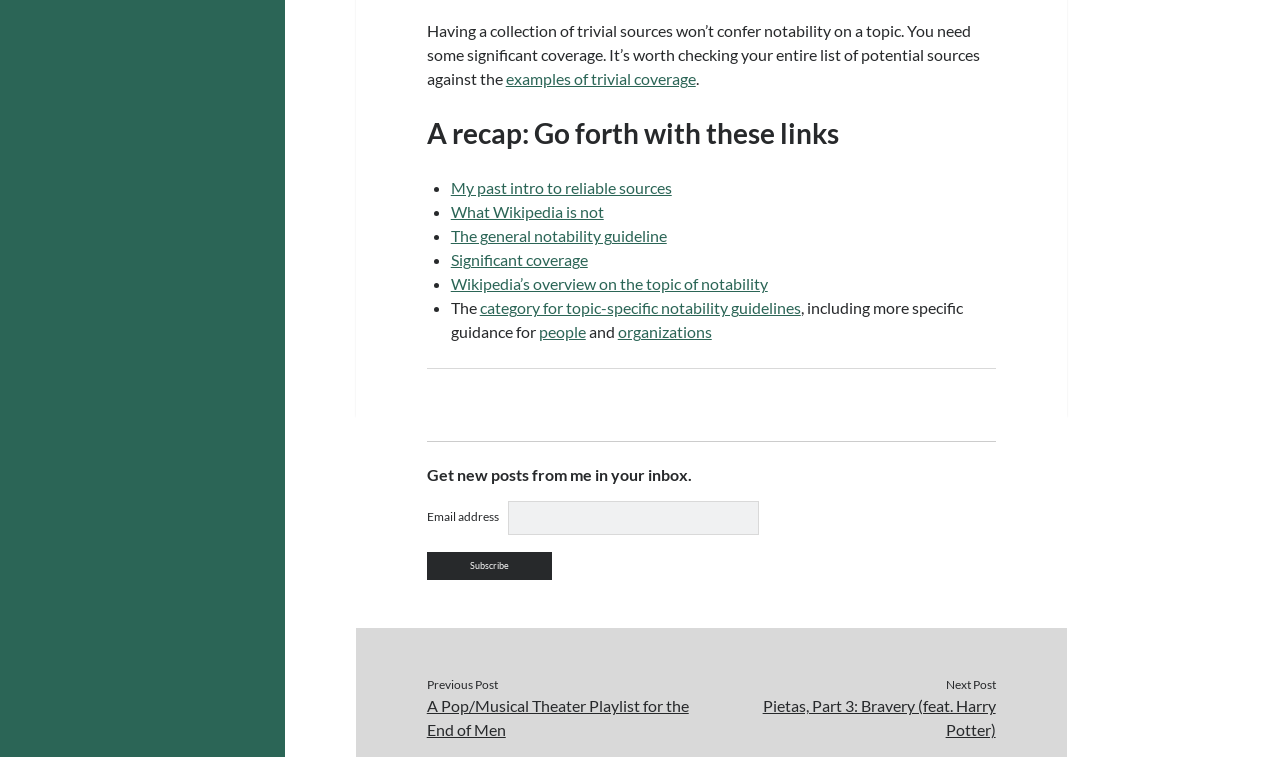By analyzing the image, answer the following question with a detailed response: What is the purpose of the email address textbox?

The email address textbox is used to subscribe to new posts from the author, as indicated by the 'Subscribe' button and the heading 'Get new posts from me in your inbox'.